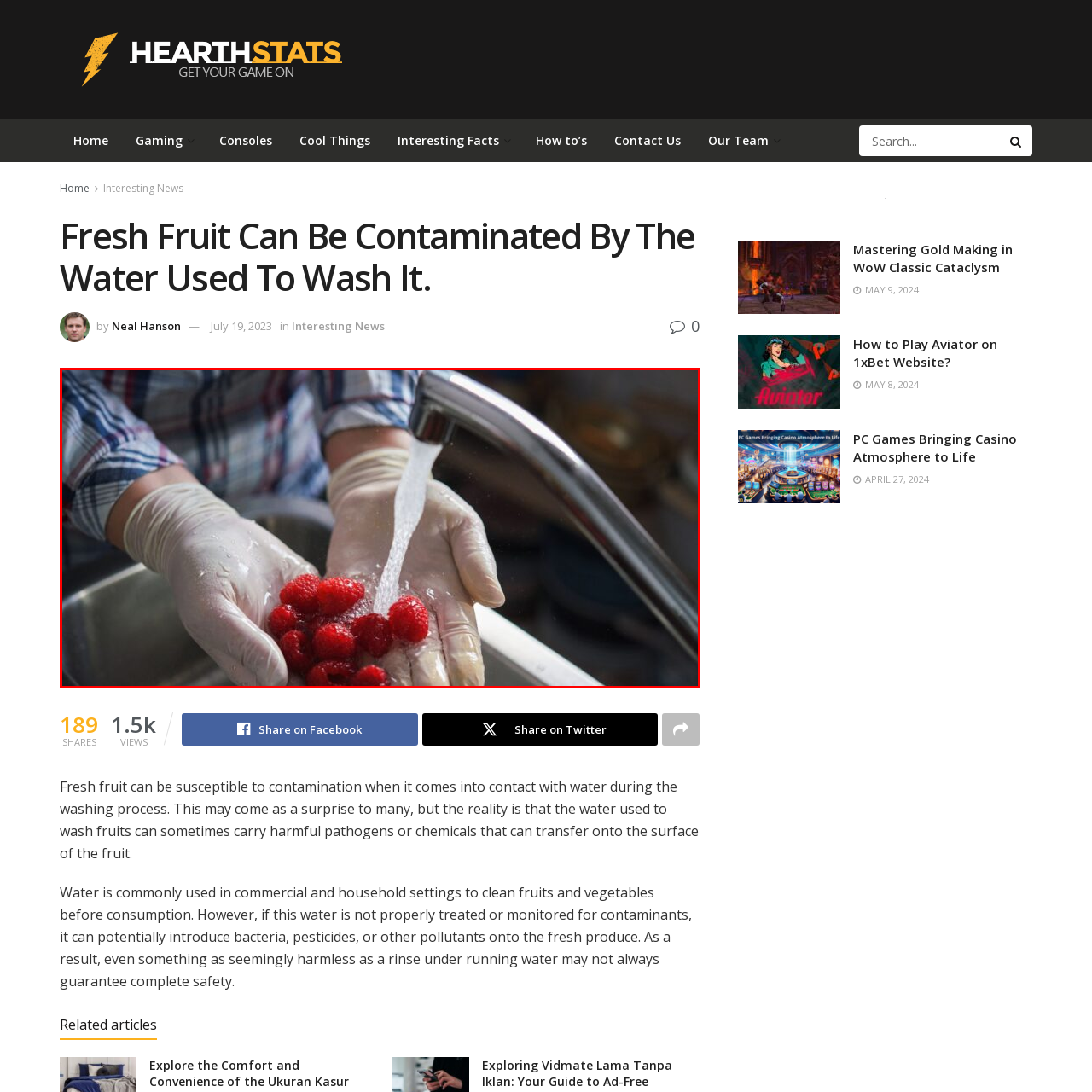Craft a comprehensive description of the image located inside the red boundary.

The image depicts a person washing fresh raspberries under running water, emphasizing the importance of cleaning fruits before consumption. The individual is wearing disposable gloves, ensuring hygiene during the washing process. Water cascades from a faucet, illustrating the common practice of rinsing fruits to remove dirt and potential contaminants. This visual reinforces the message conveyed in the article "Fresh Fruit Can Be Contaminated By The Water Used To Wash It," highlighting the potential risks associated with washing produce and the need for awareness regarding water quality used in this process. The backdrop is a kitchen setting, further contextualizing this everyday activity.